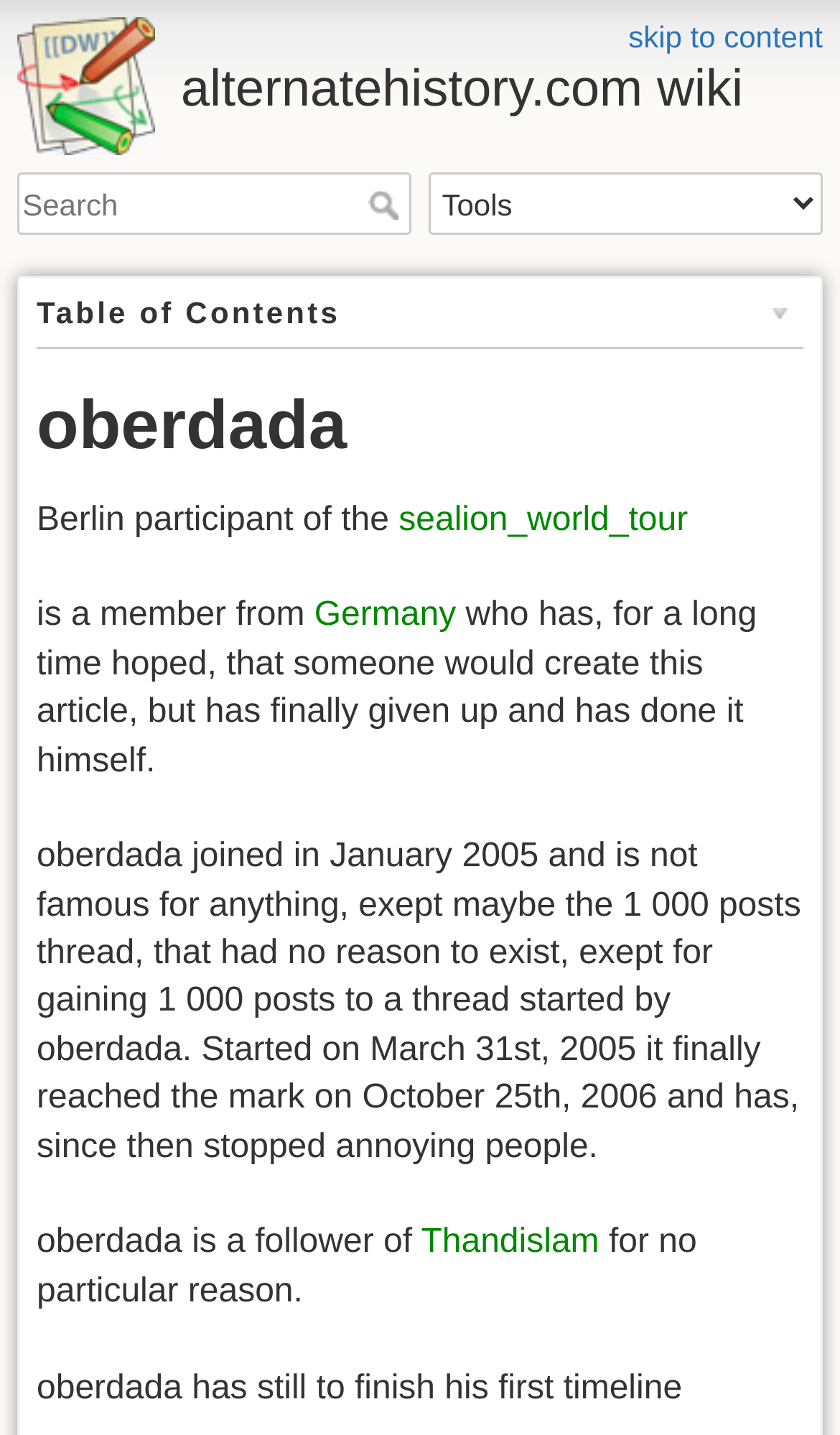Identify and provide the bounding box coordinates of the UI element described: "alternatehistory.com wiki". The coordinates should be formatted as [left, top, right, bottom], with each number being a float between 0 and 1.

[0.021, 0.012, 0.979, 0.085]